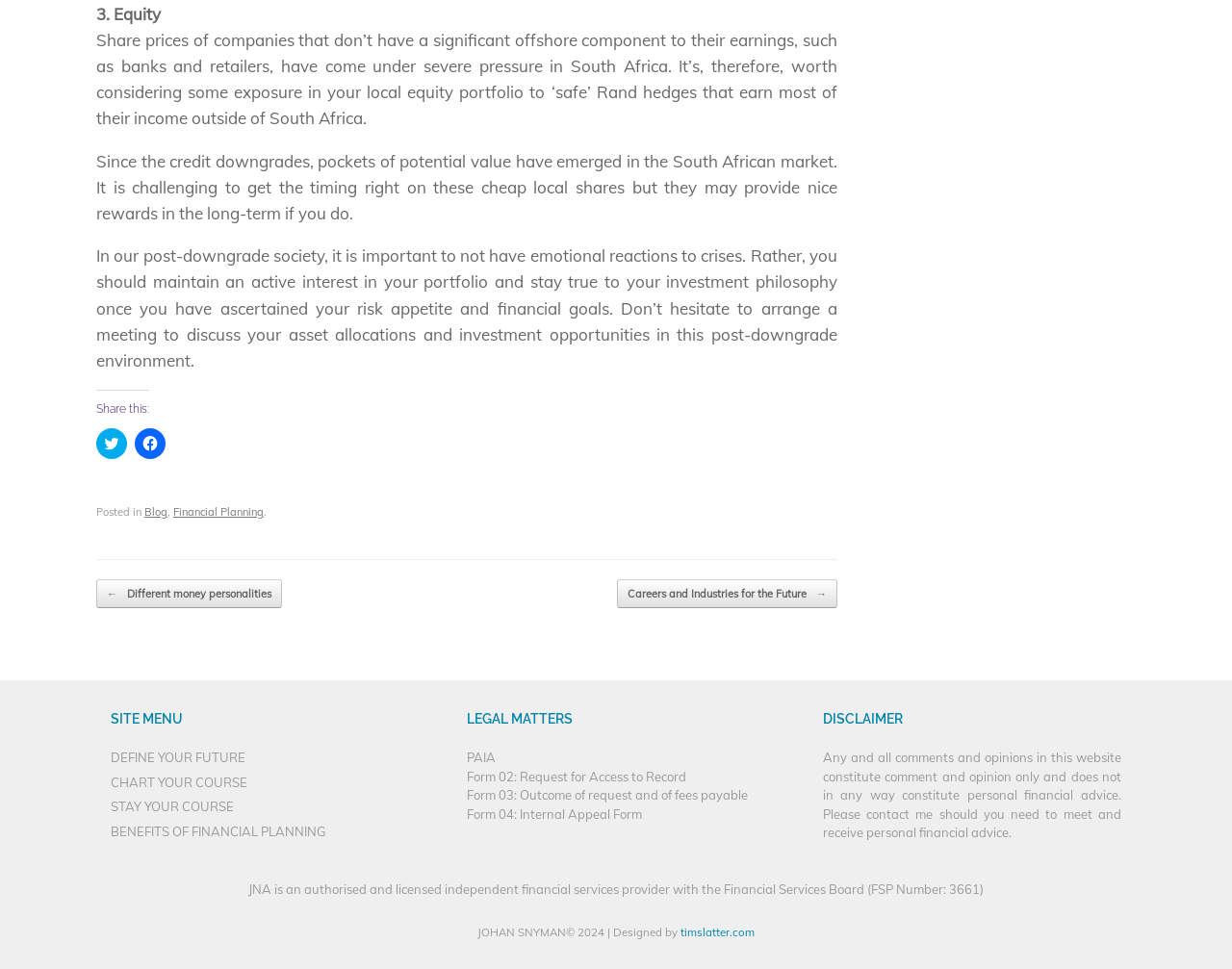What is the category of the article?
Based on the screenshot, respond with a single word or phrase.

Financial Planning